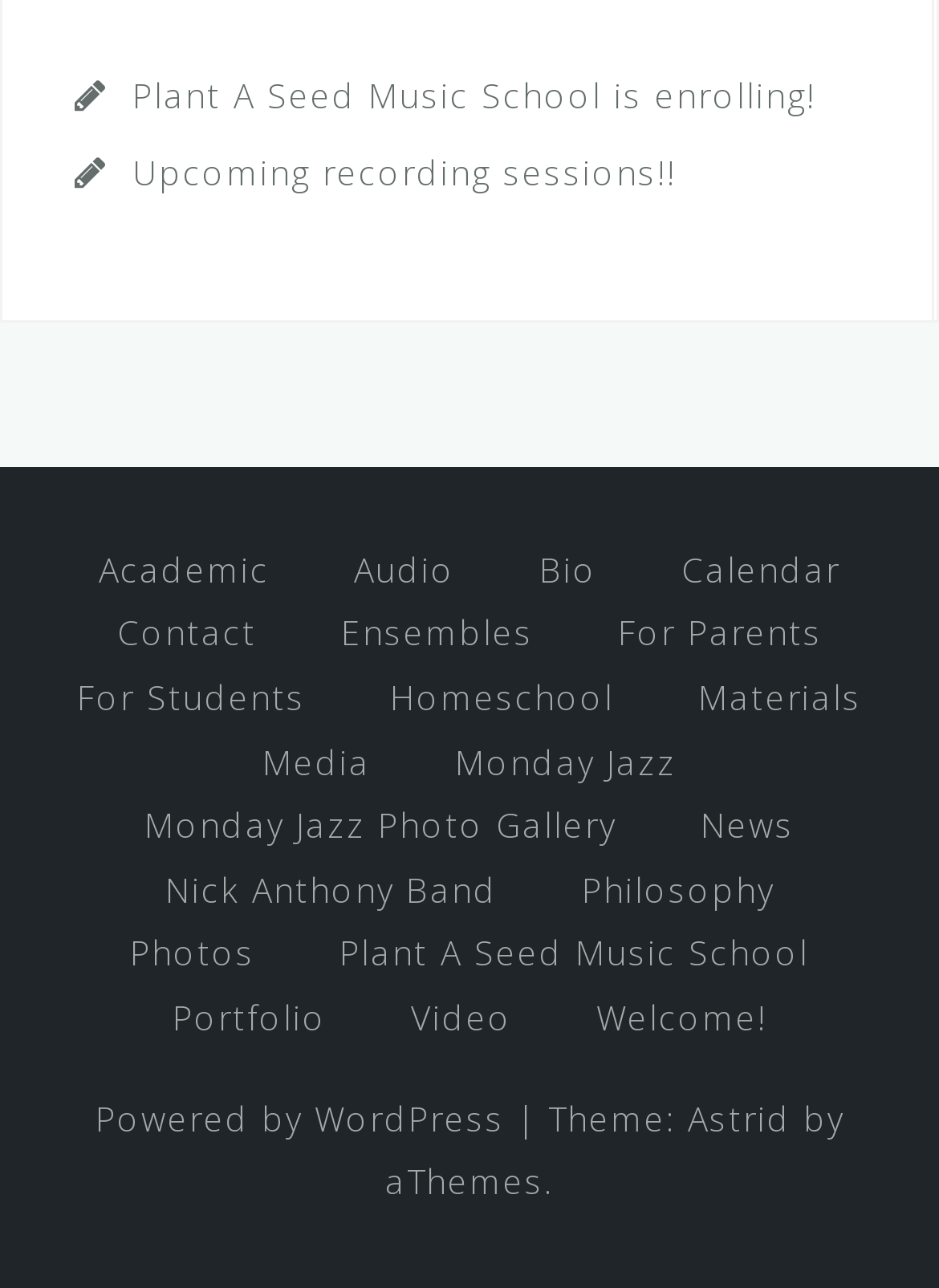Locate the bounding box for the described UI element: "Monday Jazz". Ensure the coordinates are four float numbers between 0 and 1, formatted as [left, top, right, bottom].

[0.485, 0.573, 0.721, 0.609]